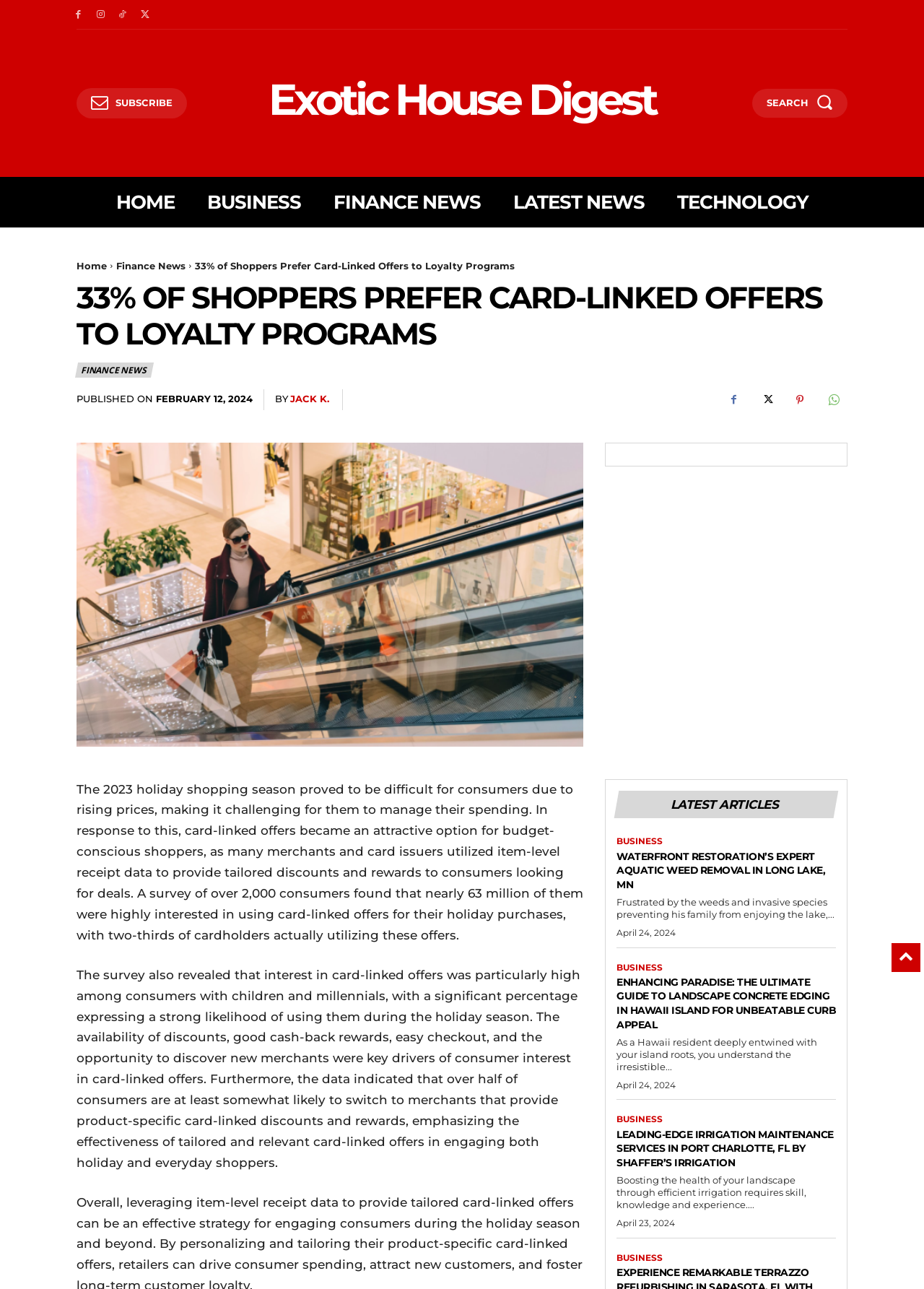Answer the question using only one word or a concise phrase: What is the date of the second article?

April 24, 2024